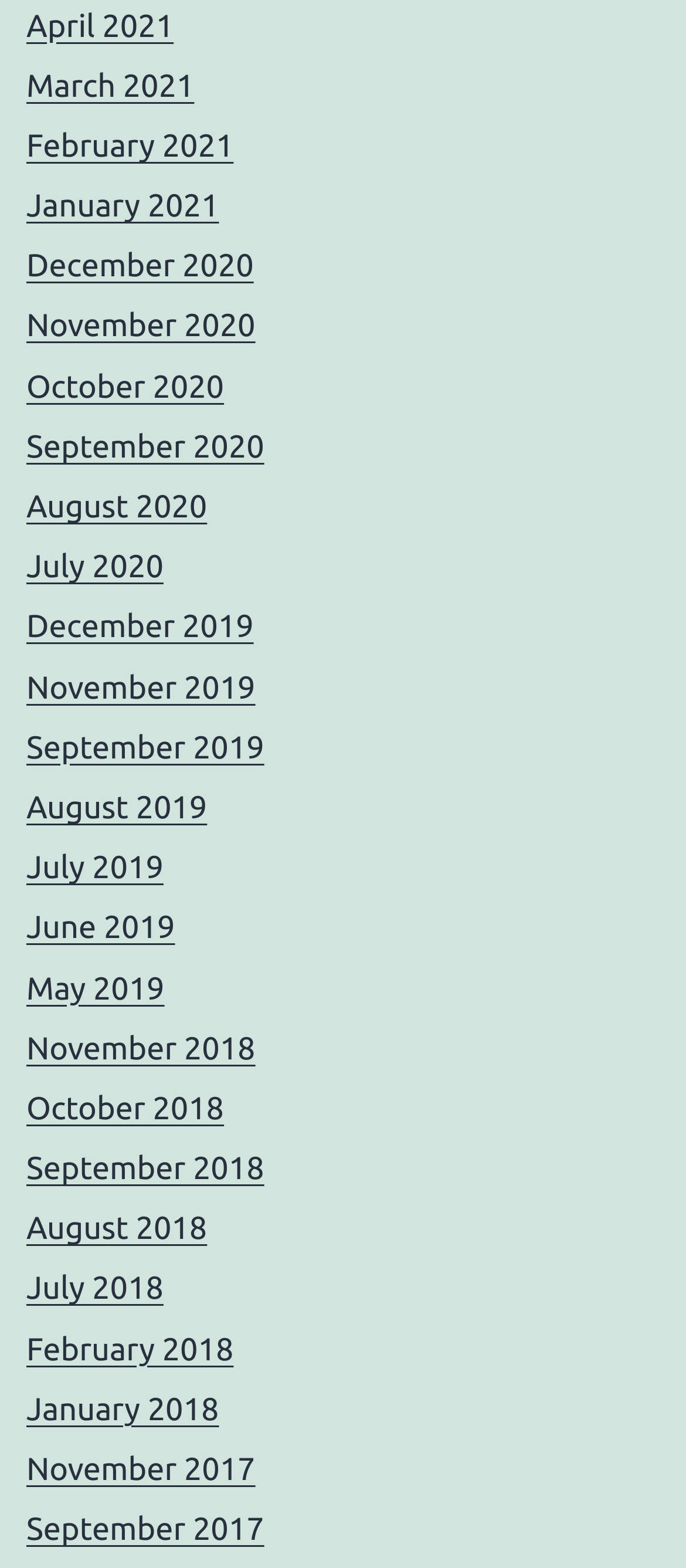What is the month listed immediately before July 2020?
Using the image as a reference, answer with just one word or a short phrase.

June 2019